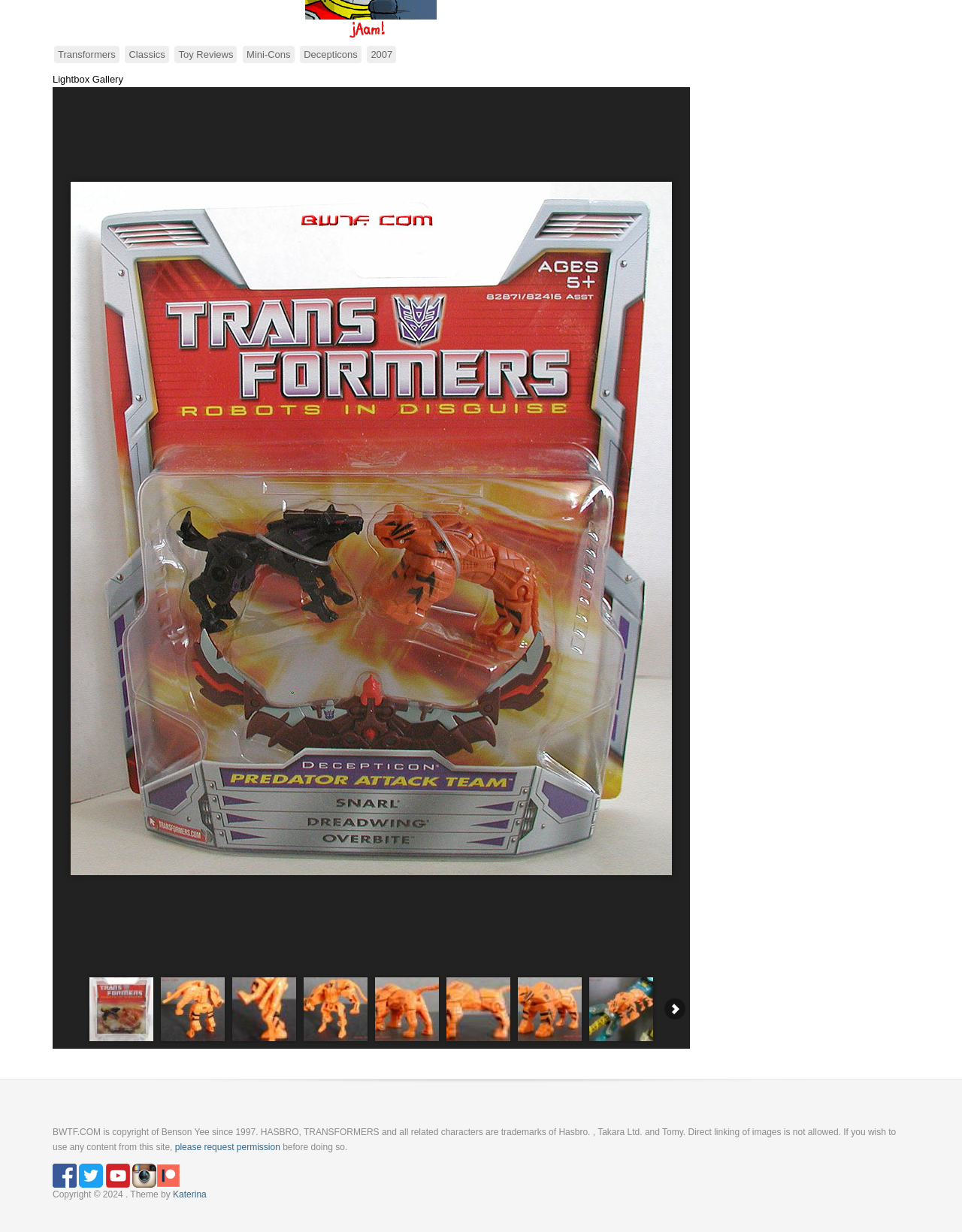Identify the bounding box for the UI element that is described as follows: "please request permission".

[0.182, 0.927, 0.291, 0.935]